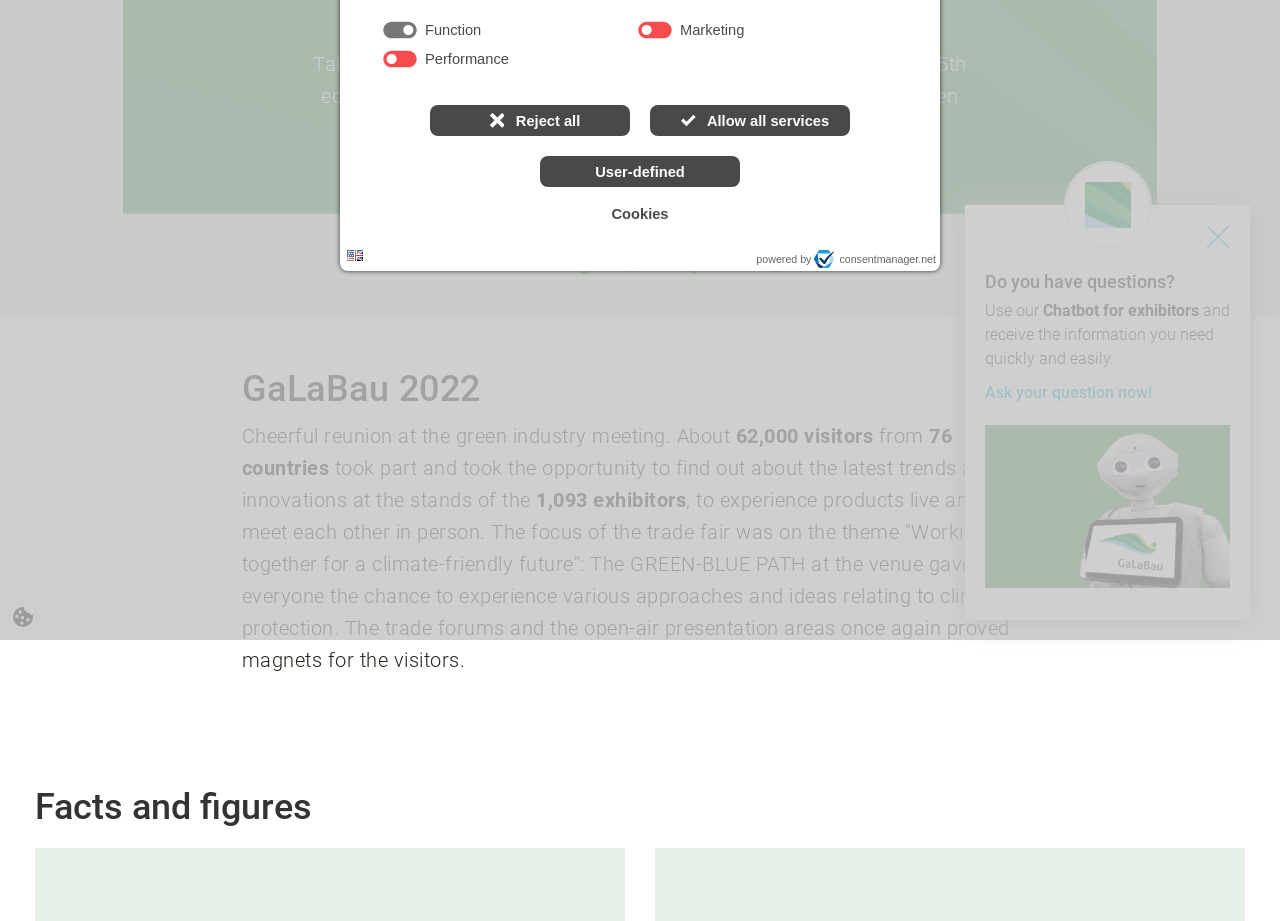From the element description: "Allow all services", extract the bounding box coordinates of the UI element. The coordinates should be expressed as four float numbers between 0 and 1, in the order [left, top, right, bottom].

[0.508, 0.113, 0.664, 0.147]